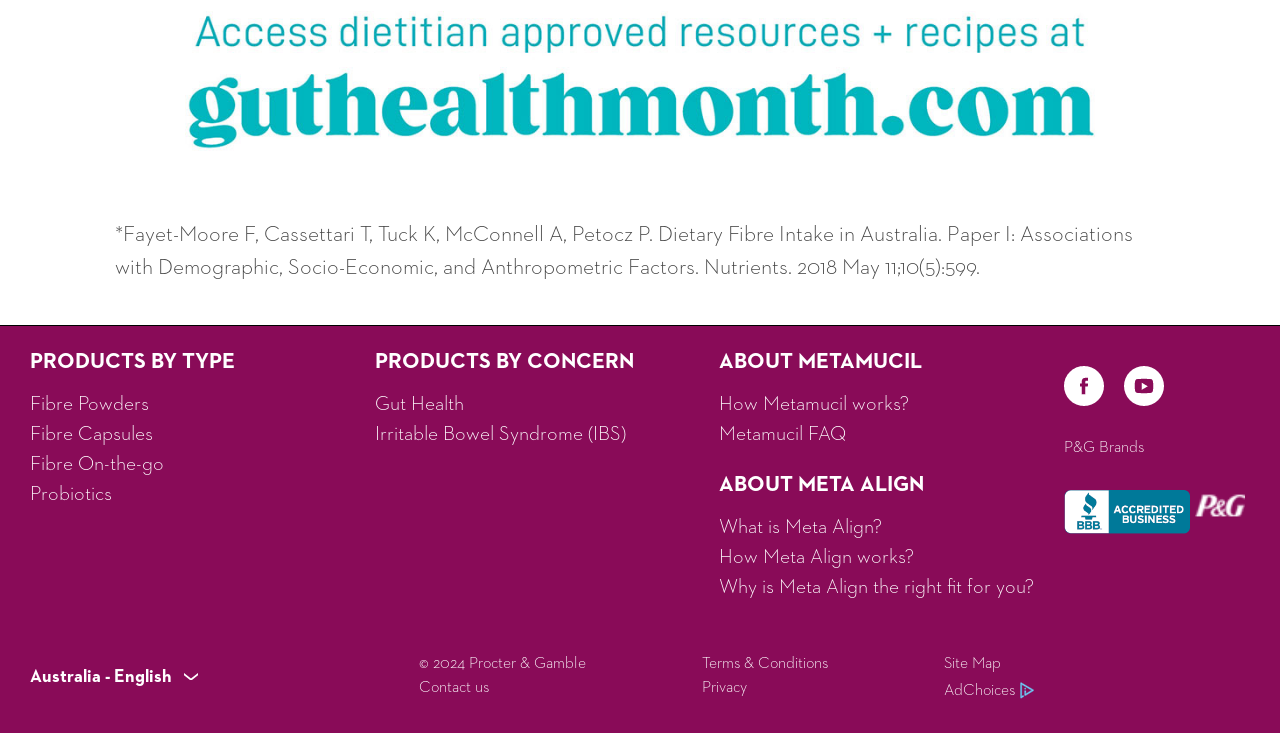Pinpoint the bounding box coordinates of the area that should be clicked to complete the following instruction: "Go back to top". The coordinates must be given as four float numbers between 0 and 1, i.e., [left, top, right, bottom].

None